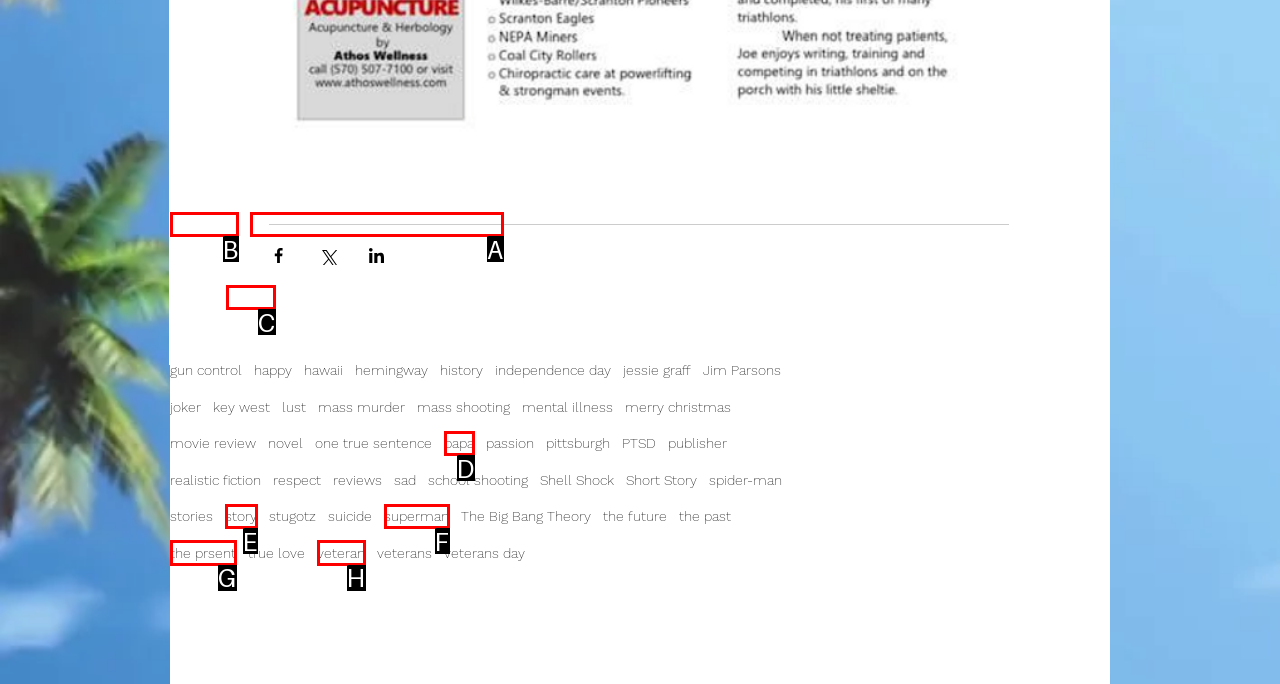Specify which HTML element I should click to complete this instruction: Click on the '@gregcote' link Answer with the letter of the relevant option.

B